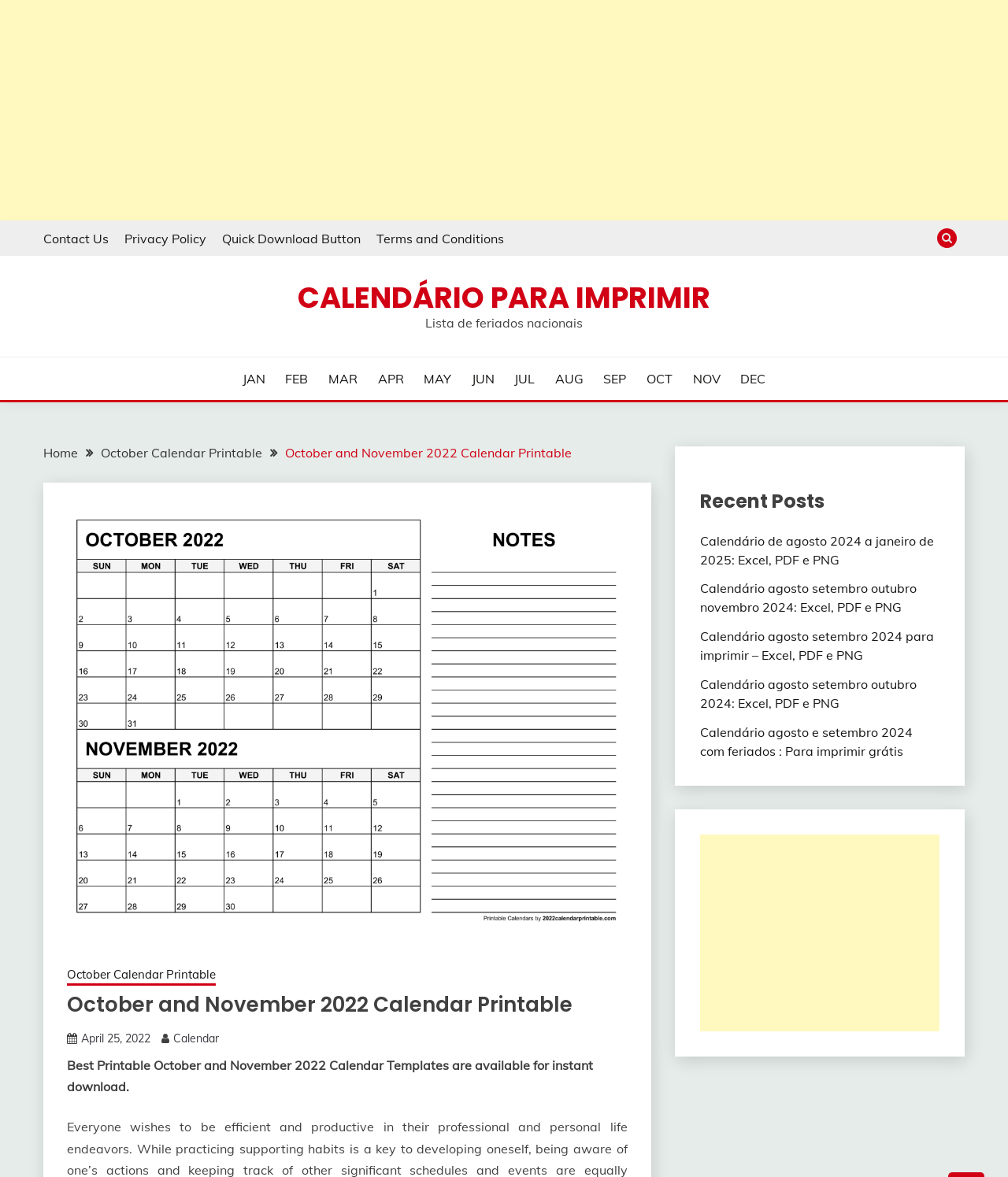Please determine the bounding box coordinates of the element to click in order to execute the following instruction: "Click the Contact Us link". The coordinates should be four float numbers between 0 and 1, specified as [left, top, right, bottom].

[0.043, 0.008, 0.108, 0.022]